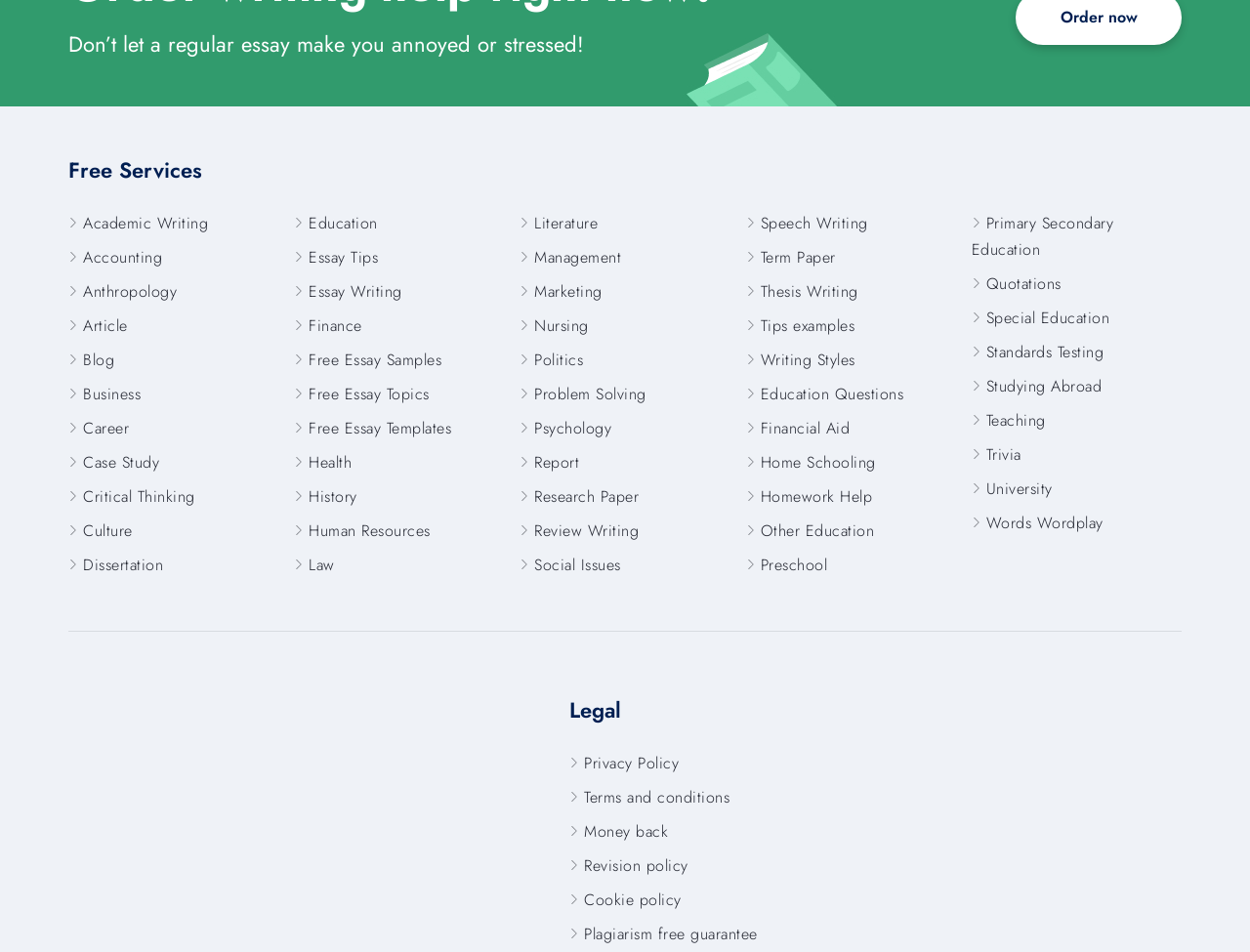Find the bounding box coordinates of the element's region that should be clicked in order to follow the given instruction: "Check the Revision policy". The coordinates should consist of four float numbers between 0 and 1, i.e., [left, top, right, bottom].

[0.455, 0.898, 0.55, 0.921]